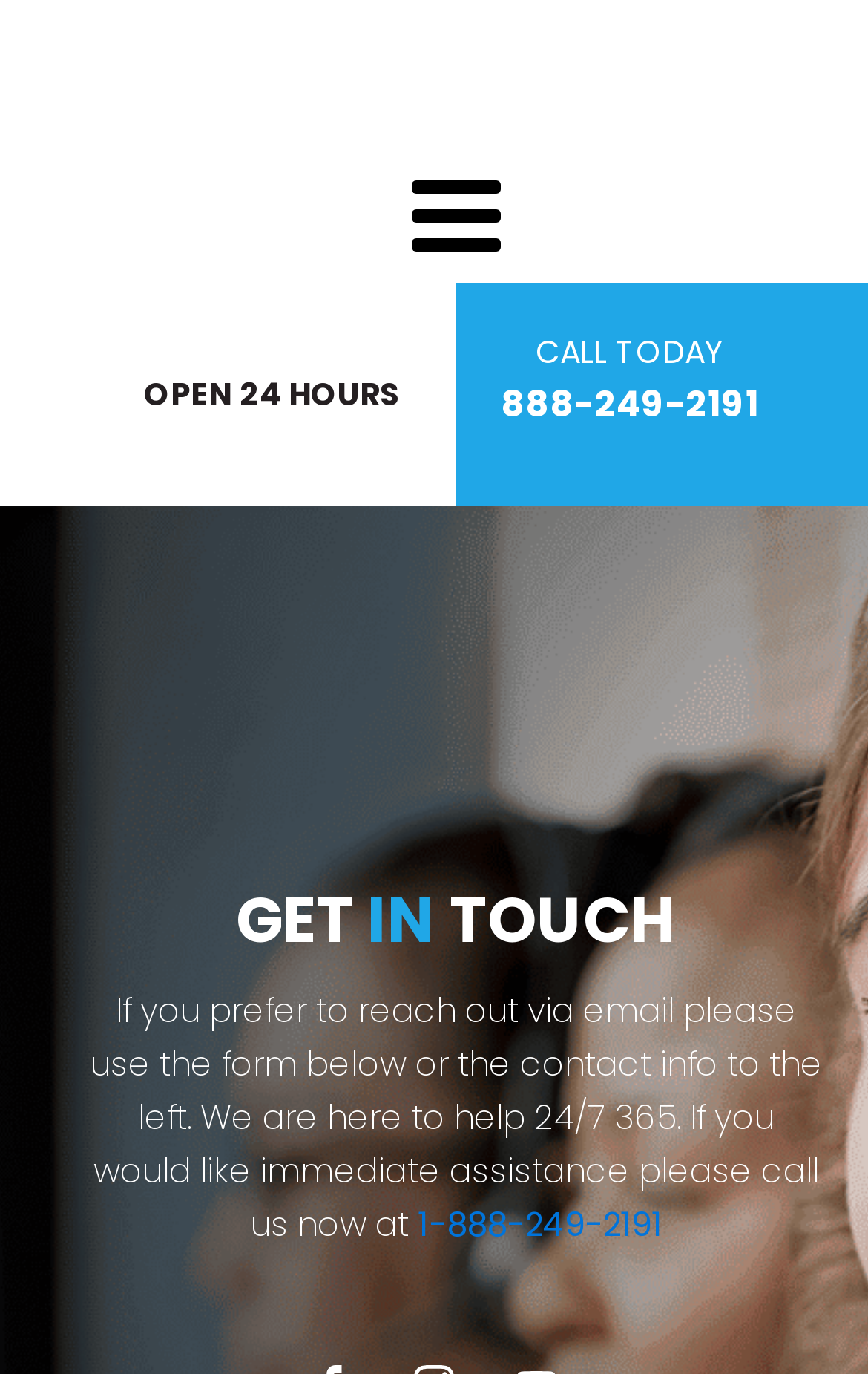Identify the bounding box coordinates for the UI element described by the following text: "Call Today888-249-2191". Provide the coordinates as four float numbers between 0 and 1, in the format [left, top, right, bottom].

[0.577, 0.238, 0.874, 0.316]